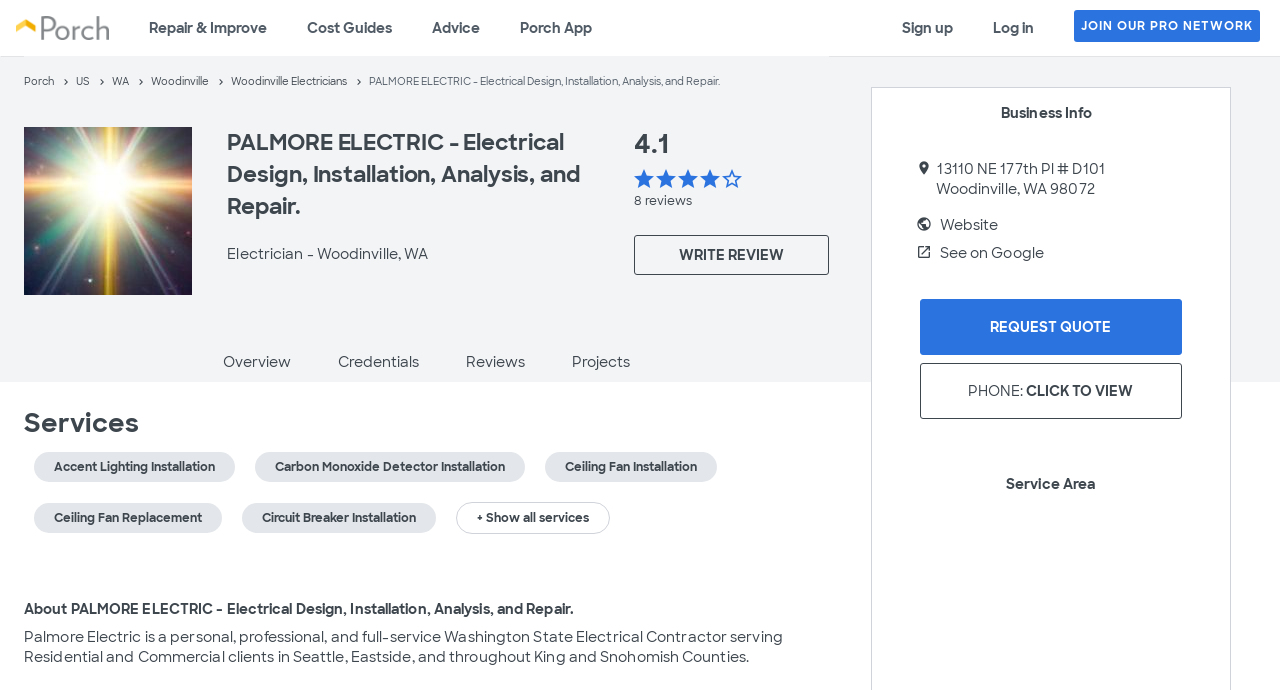Give a one-word or one-phrase response to the question:
How can I contact PALMORE ELECTRIC?

Request Quote or Phone